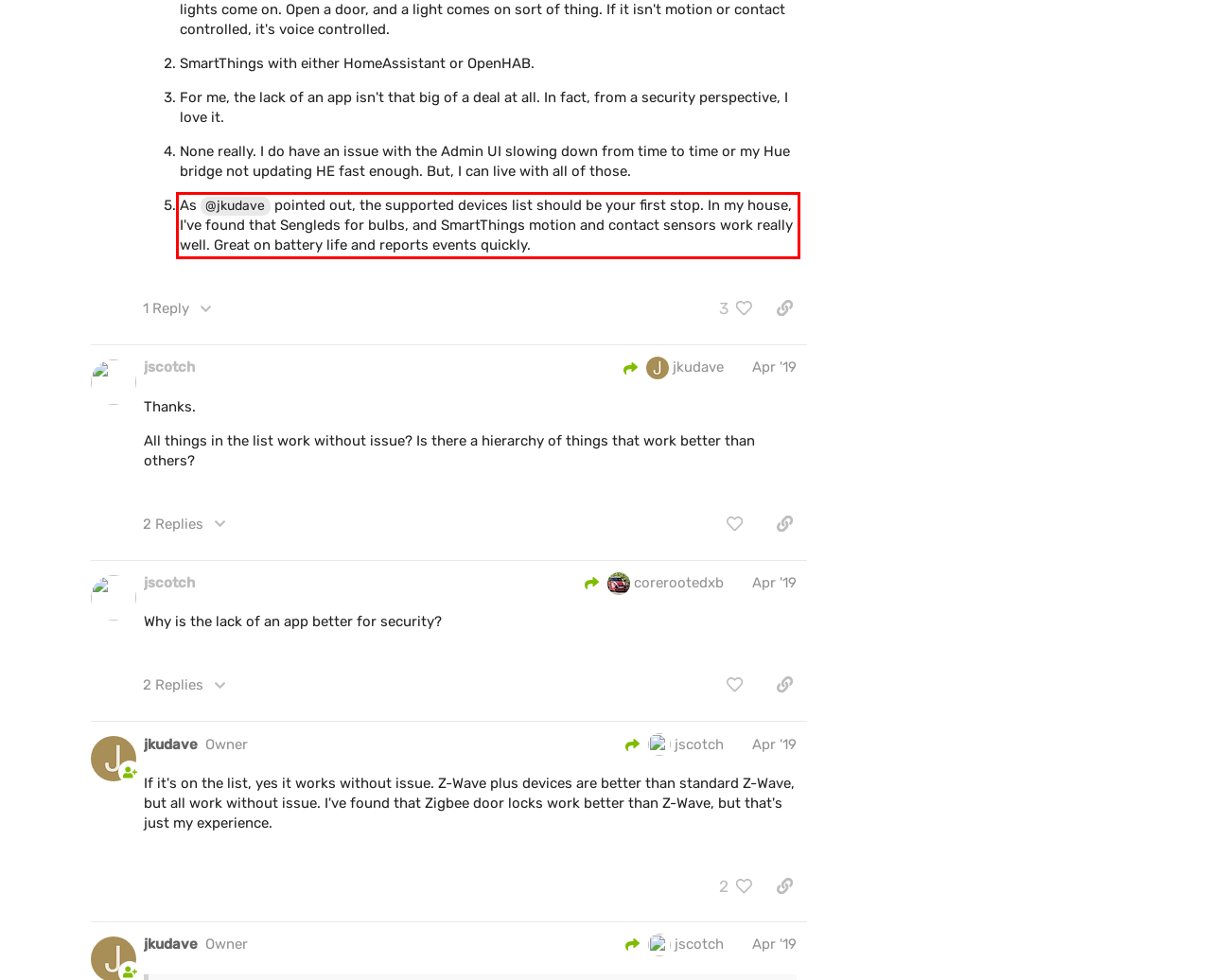Within the provided webpage screenshot, find the red rectangle bounding box and perform OCR to obtain the text content.

As @jkudave pointed out, the supported devices list should be your first stop. In my house, I've found that Sengleds for bulbs, and SmartThings motion and contact sensors work really well. Great on battery life and reports events quickly.